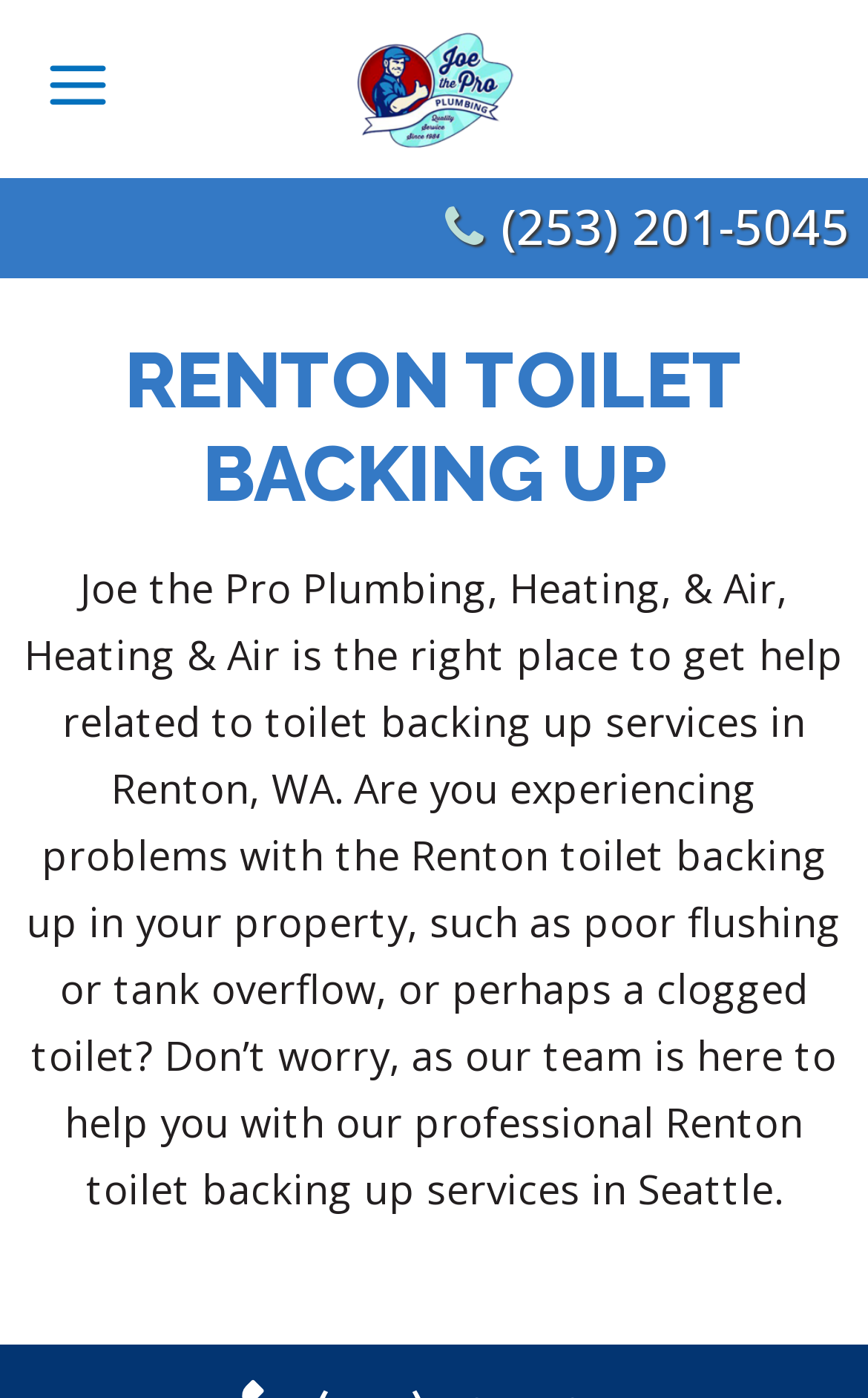What is the location where the company provides its services?
Please respond to the question with as much detail as possible.

I found the location by reading the StaticText element which describes the services provided by the company, and it mentions 'Renton, WA' as the location where the company provides its services.